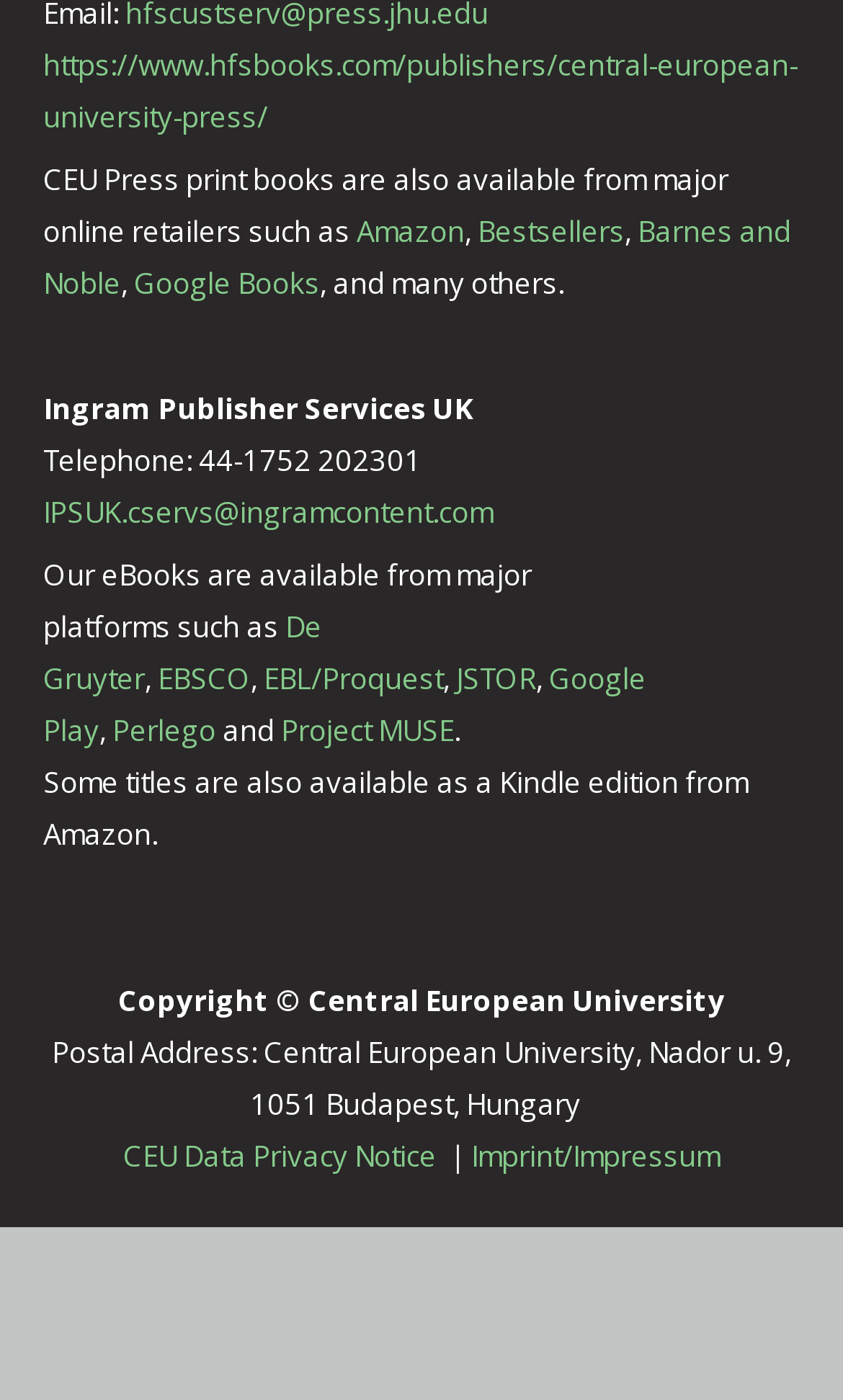Please provide a one-word or phrase answer to the question: 
What platforms are CEU Press eBooks available on?

De Gruyter, EBSCO, etc.